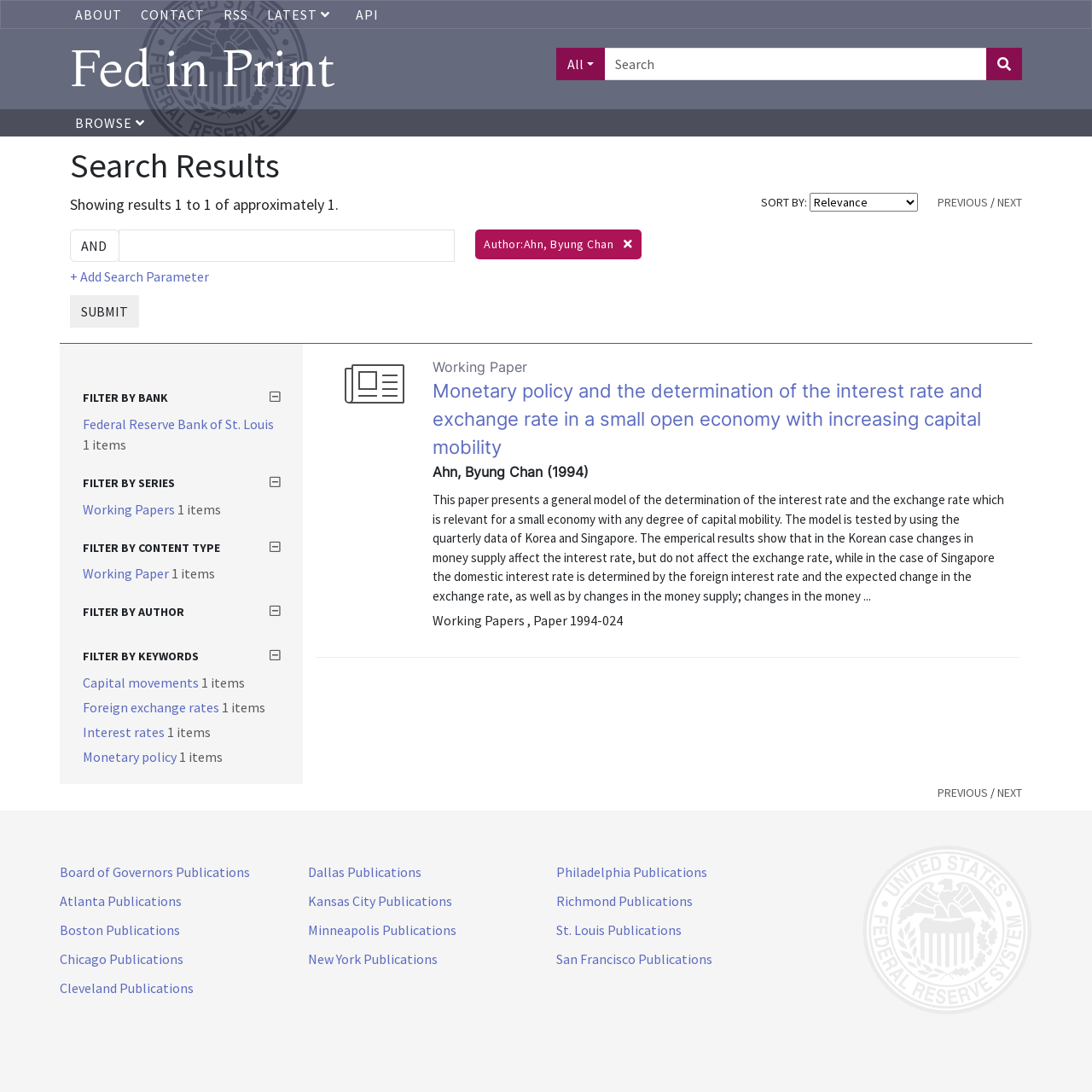Reply to the question with a brief word or phrase: How many filters are available?

4